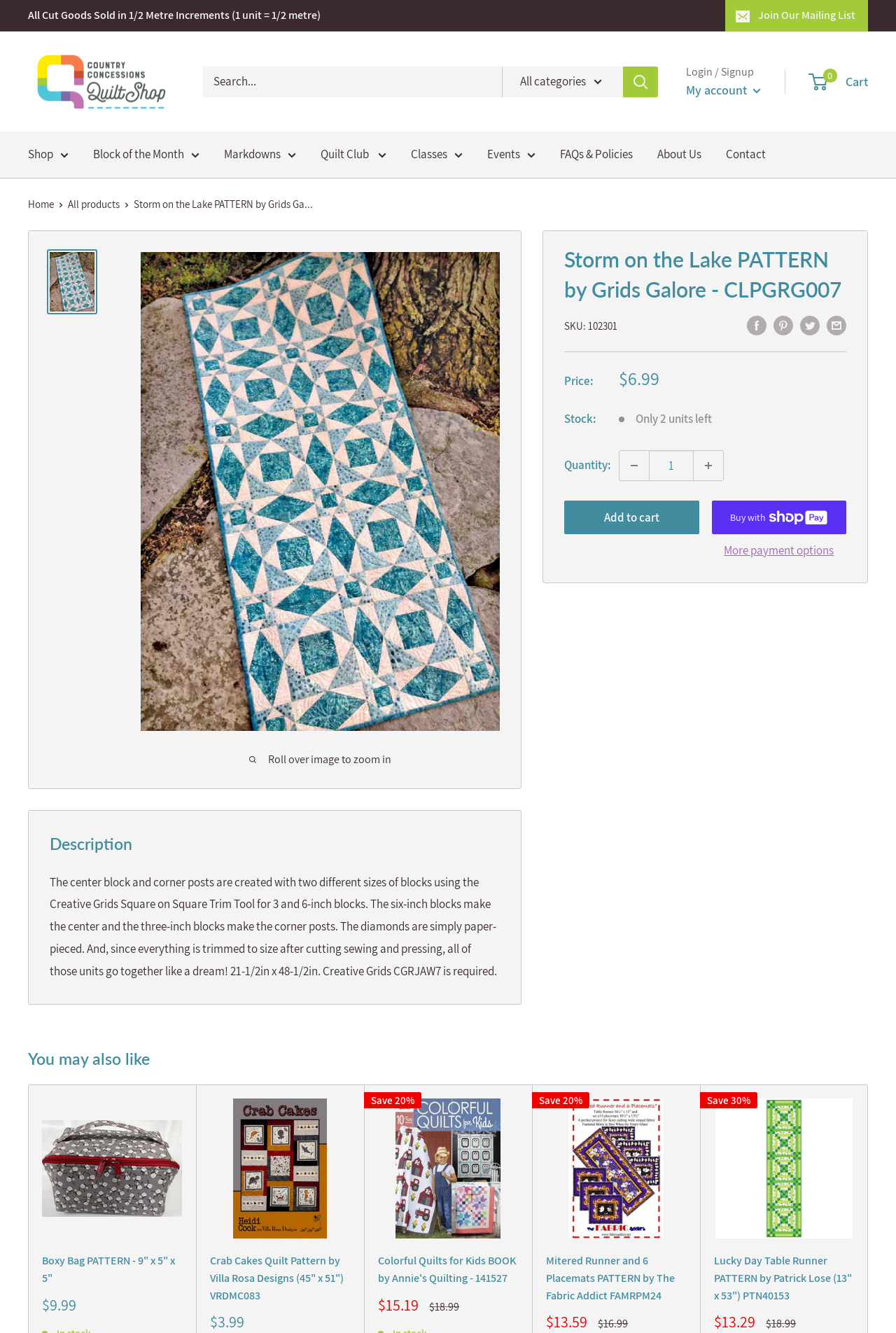What is the purpose of the Creative Grids Square on Square Trim Tool?
Please give a detailed and elaborate answer to the question based on the image.

I inferred this from the description section, where it says 'The center block and corner posts are created with two different sizes of blocks using the Creative Grids Square on Square Trim Tool for 3 and 6-inch blocks.'